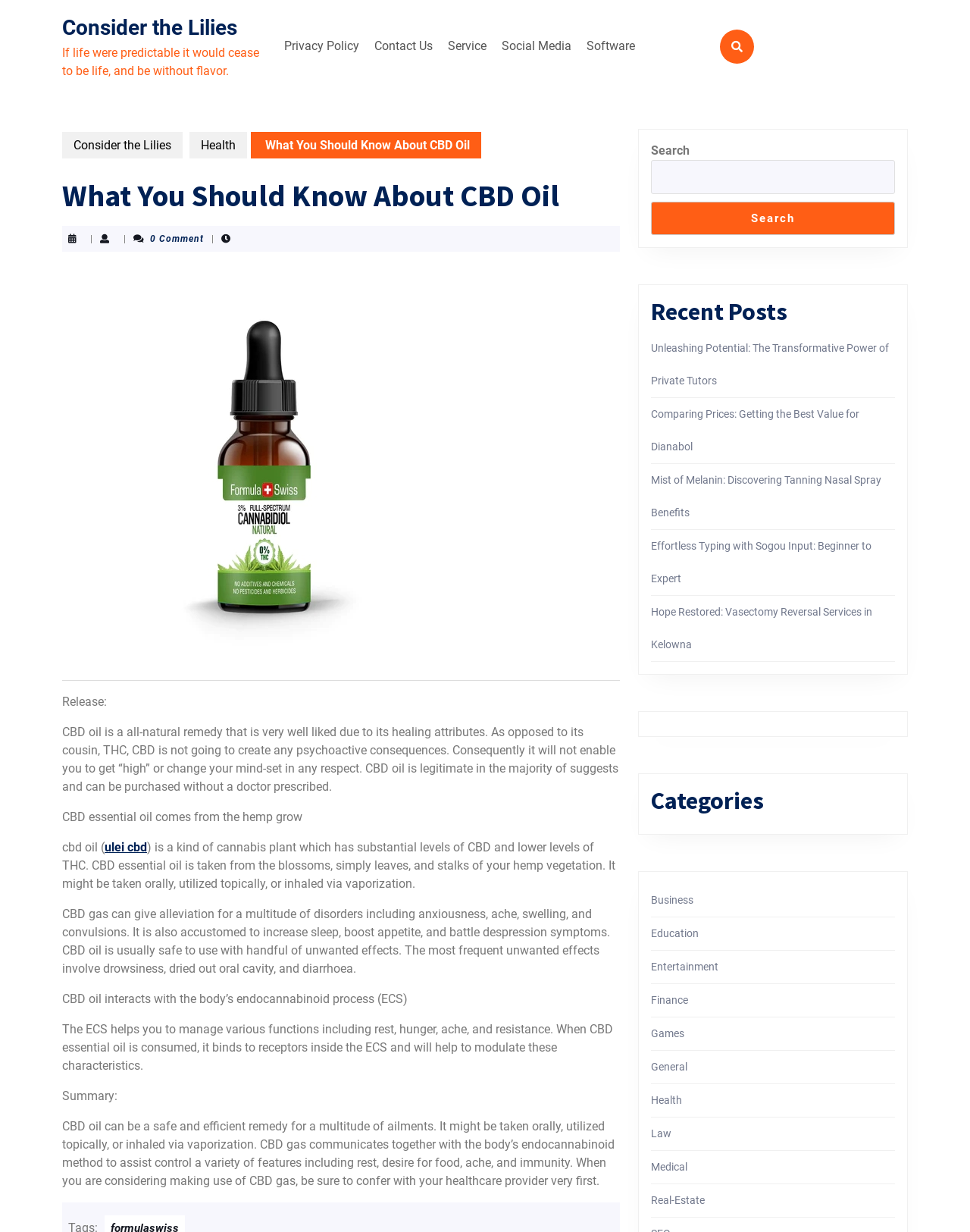Using the provided element description: "CONTACT US", identify the bounding box coordinates. The coordinates should be four floats between 0 and 1 in the order [left, top, right, bottom].

None